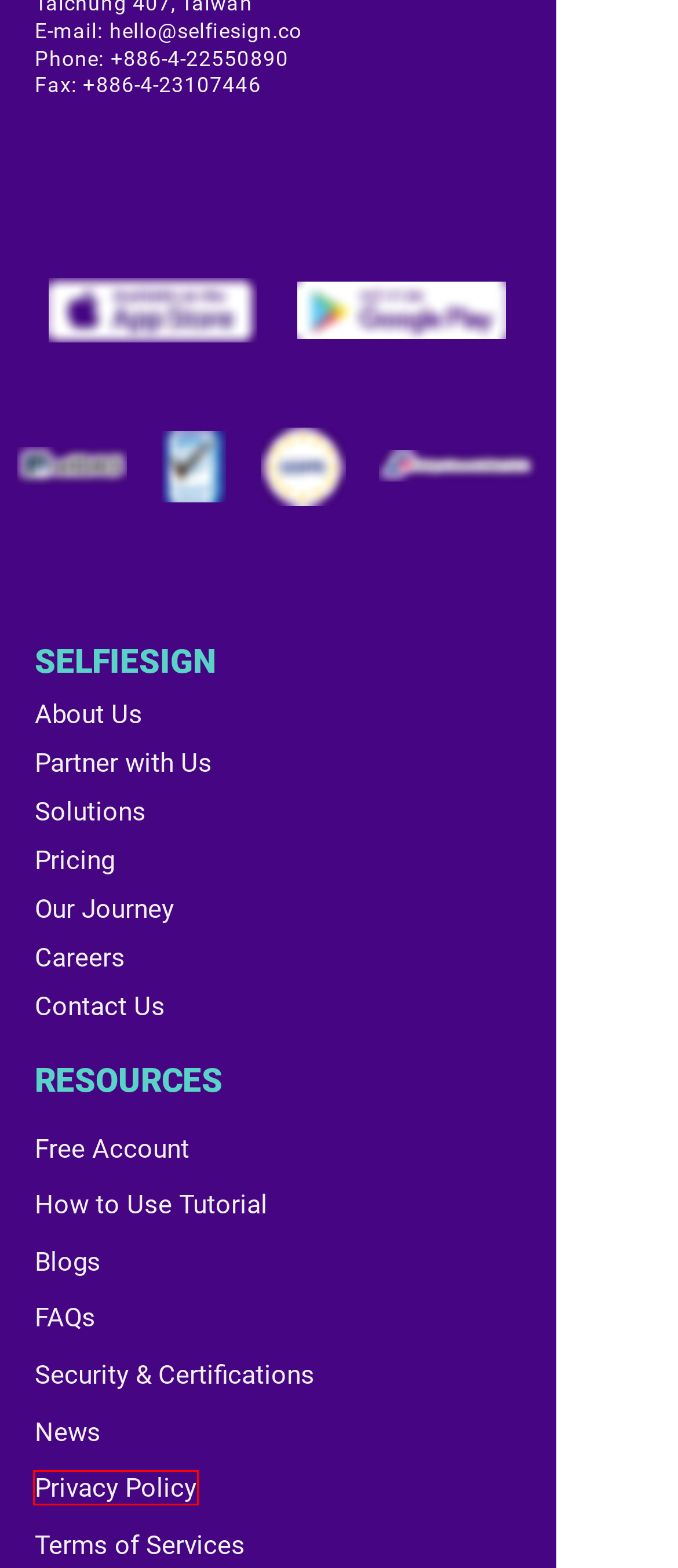You are provided with a screenshot of a webpage that includes a red rectangle bounding box. Please choose the most appropriate webpage description that matches the new webpage after clicking the element within the red bounding box. Here are the candidates:
A. SelfieSign Pricing Plans | SelfieSign
B. SelfieSign Privacy Policy | SelfieSign
C. SelfieSign Terms and Conditions | SelfieSign
D. About Us | SelfieSign
E. SelfieSign Support Center | SelfieSign
F. SelfieSign's Journey | SelfieSign
G. SelfieSign Events | SelfieSign
H. SelfieSign Partners | SelfieSign

B